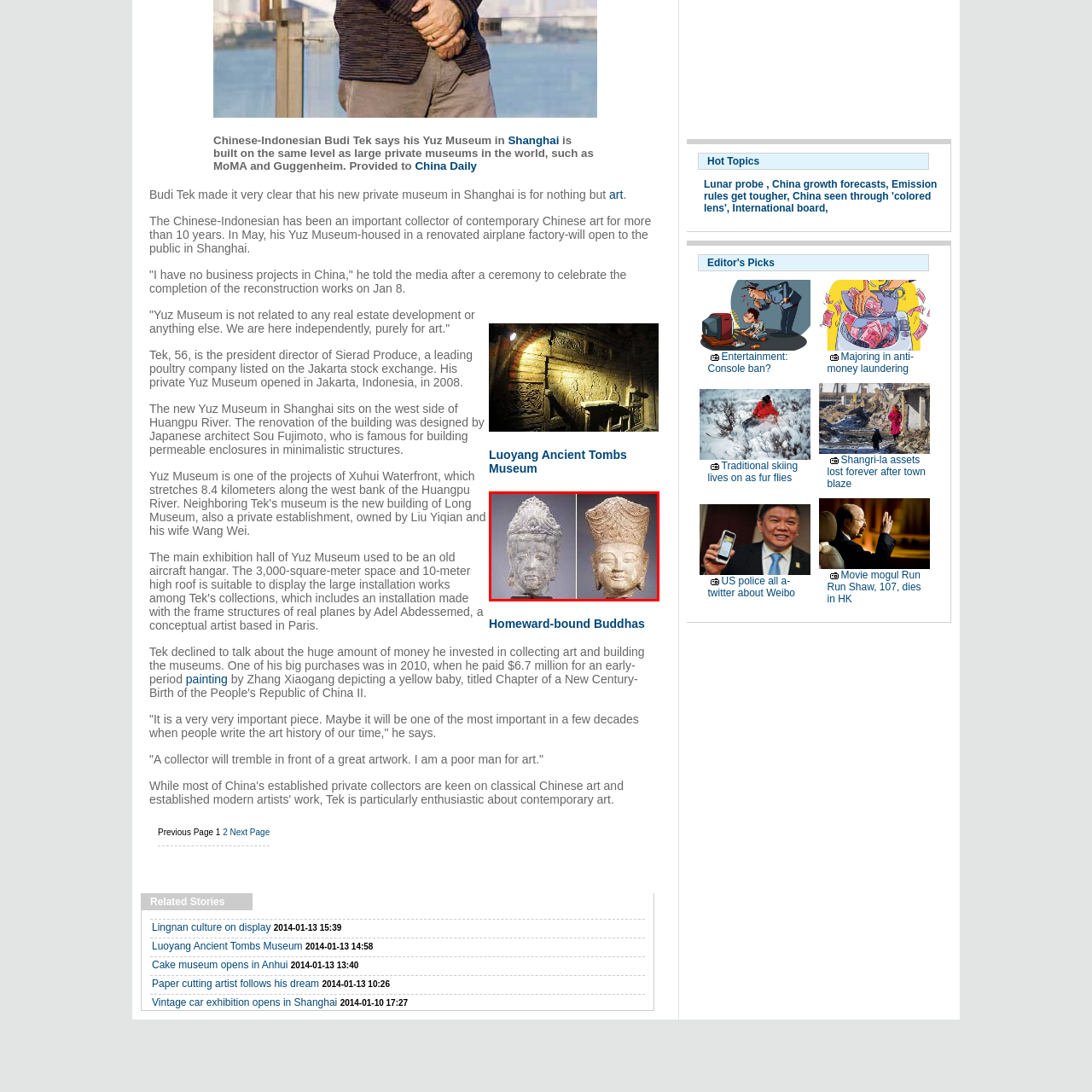What is notable about the headdress of the sculpture on the right?
Pay attention to the section of the image highlighted by the red bounding box and provide a comprehensive answer to the question.

The caption highlights the elaborate headdress of the sculpture on the right, suggesting that it may represent a royal or divine status, and is a notable feature of the sculpture.